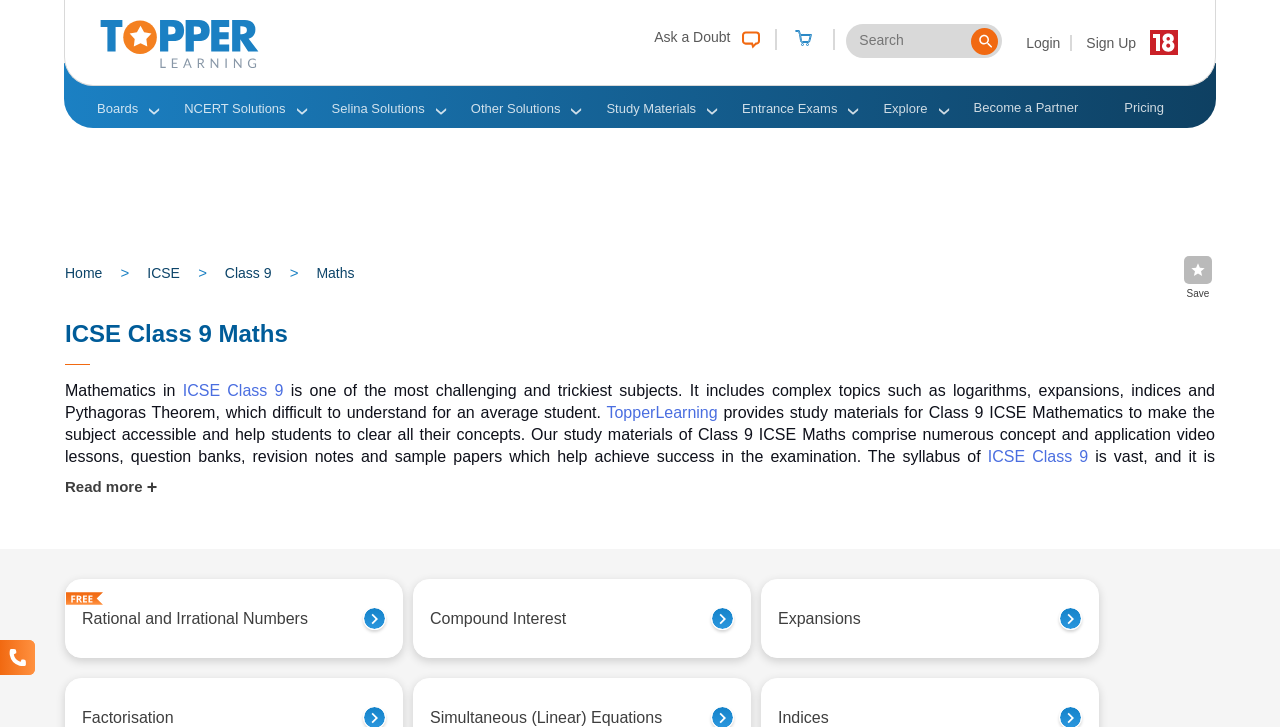Please identify the bounding box coordinates of the region to click in order to complete the given instruction: "Get ICSE Class 9 Maths syllabus". The coordinates should be four float numbers between 0 and 1, i.e., [left, top, right, bottom].

[0.051, 0.355, 0.089, 0.396]